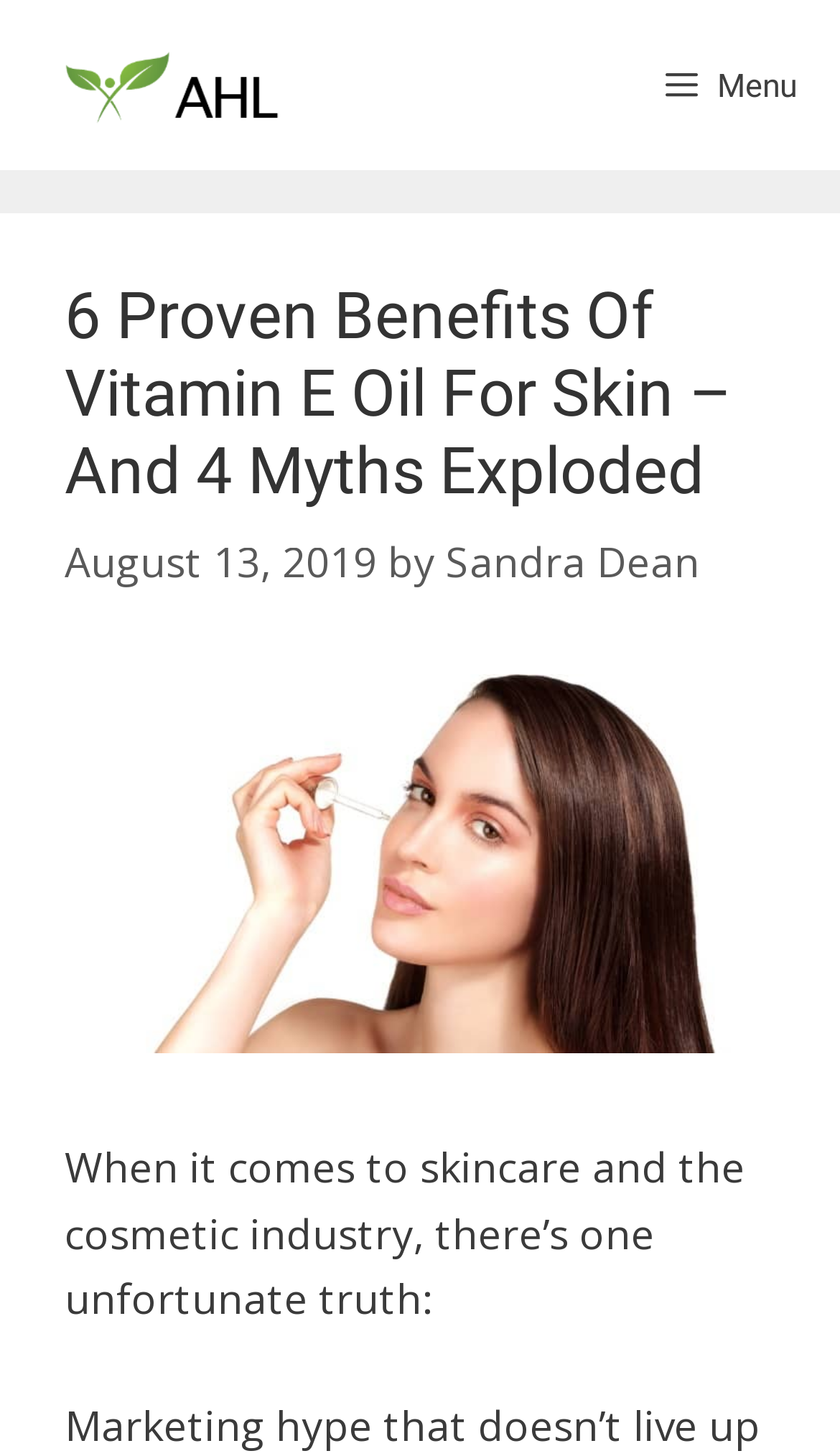For the element described, predict the bounding box coordinates as (top-left x, top-left y, bottom-right x, bottom-right y). All values should be between 0 and 1. Element description: Menu

[0.735, 0.014, 1.0, 0.103]